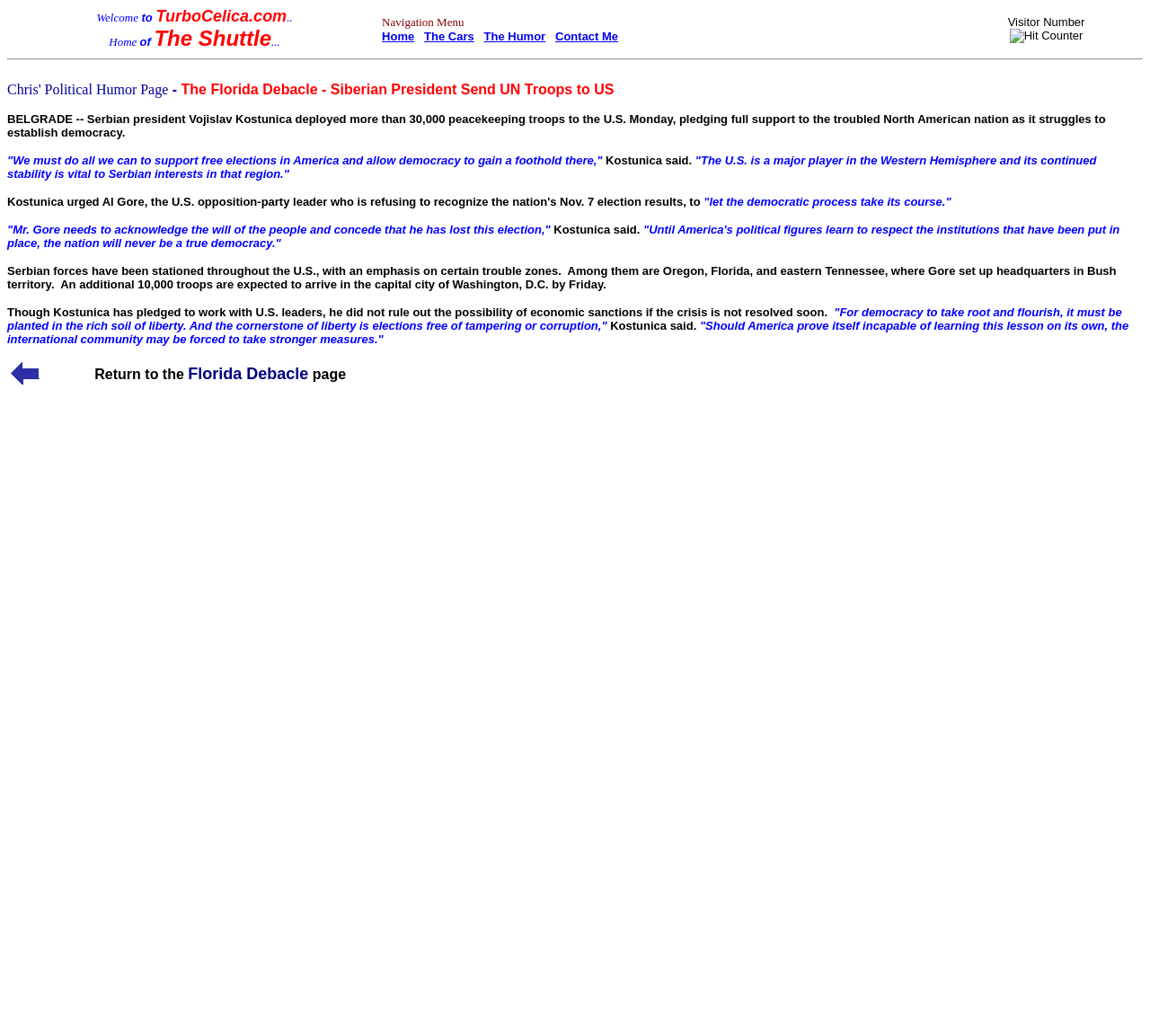Find the bounding box of the UI element described as: "The Humor". The bounding box coordinates should be given as four float values between 0 and 1, i.e., [left, top, right, bottom].

[0.421, 0.029, 0.474, 0.042]